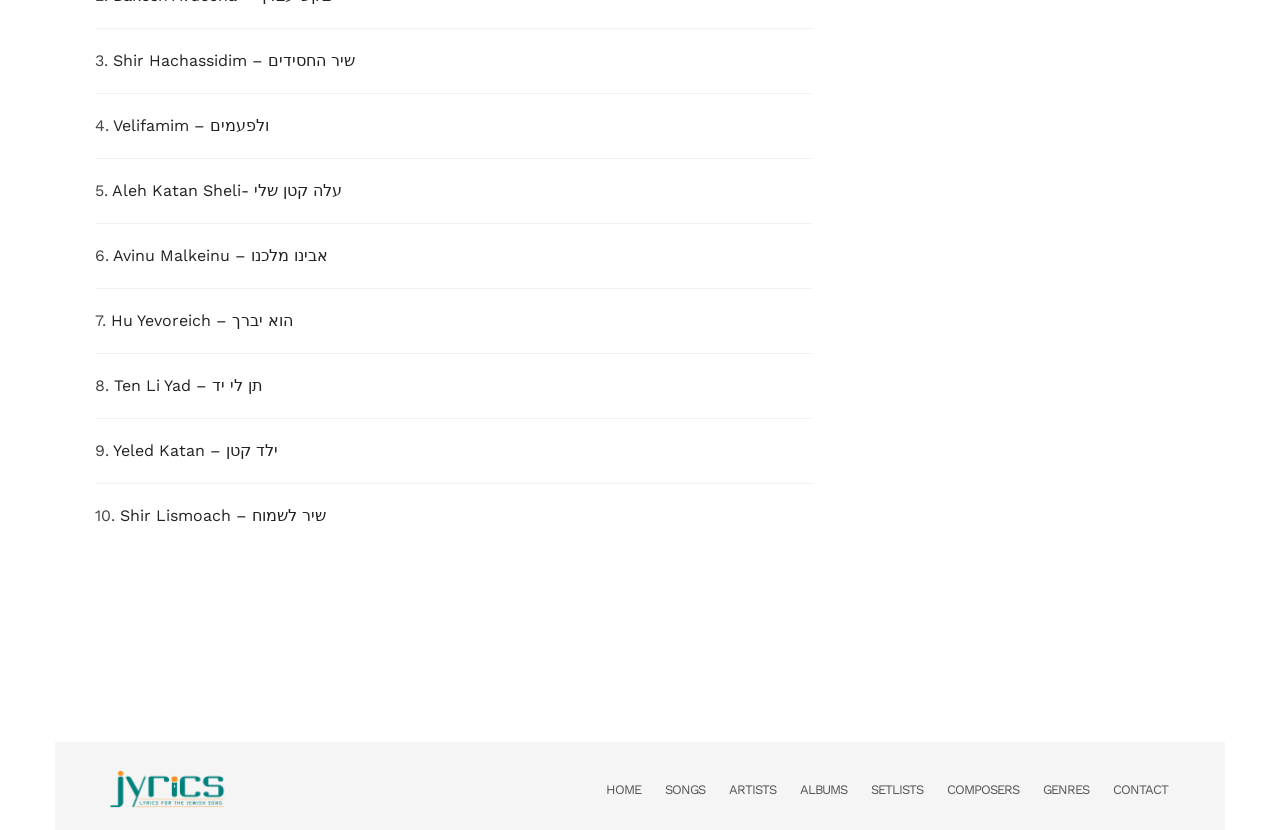Please locate the bounding box coordinates of the element's region that needs to be clicked to follow the instruction: "go to HOME page". The bounding box coordinates should be provided as four float numbers between 0 and 1, i.e., [left, top, right, bottom].

[0.464, 0.923, 0.51, 0.982]